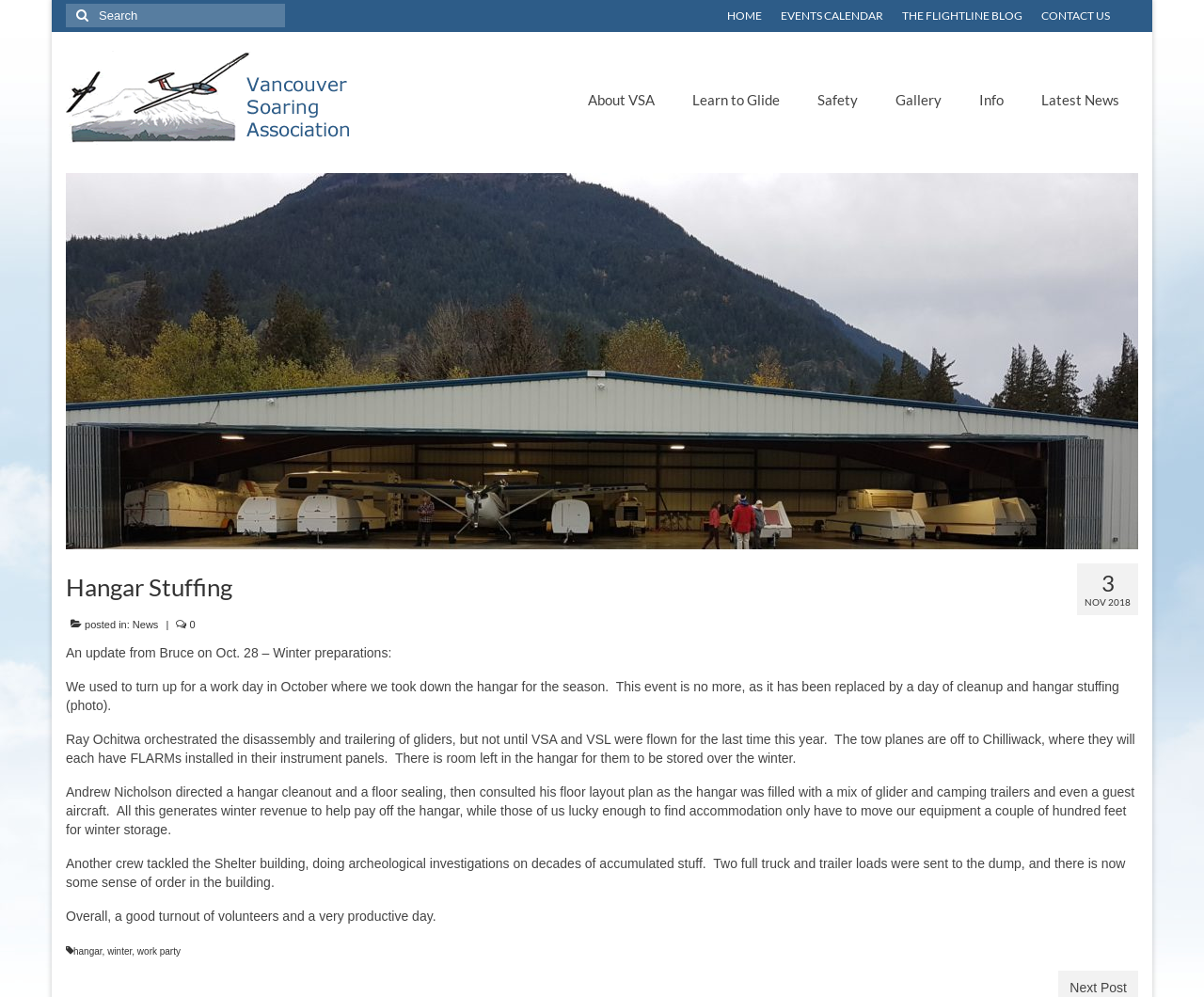Please provide a one-word or phrase answer to the question: 
What is the topic of the latest news?

Hangar Stuffing